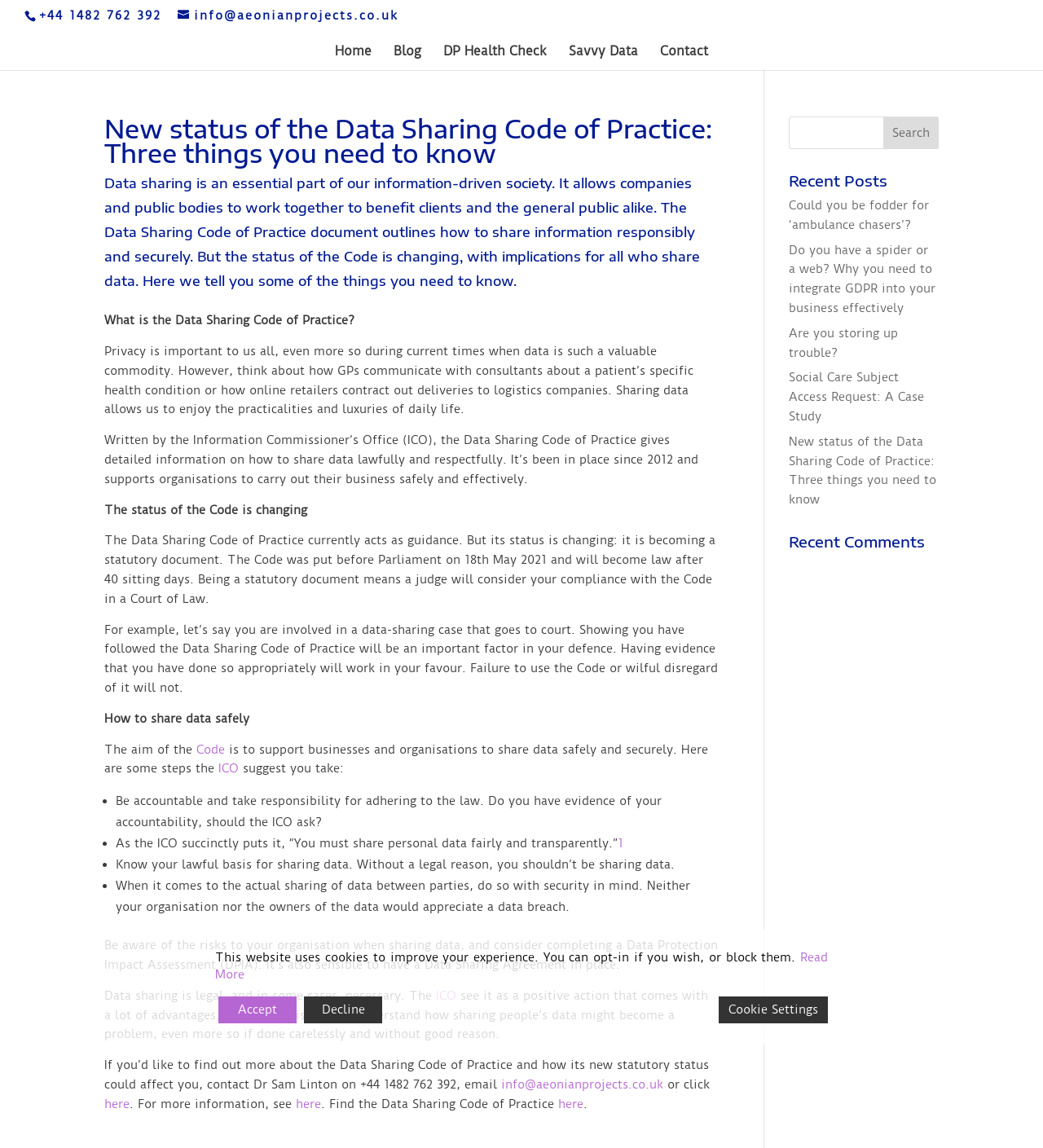Create an elaborate caption for the webpage.

This webpage is about the new status of the Data Sharing Code of Practice, with a focus on three key things to know. At the top, there is a navigation menu with links to "Home", "Blog", "DP Health Check", "Savvy Data", and "Contact". Below this, there is a heading that repeats the title of the webpage.

The main content of the webpage is divided into sections, each with a heading. The first section explains what the Data Sharing Code of Practice is and its importance. The second section discusses the changing status of the Code, which is becoming a statutory document. The third section provides guidance on how to share data safely and securely.

Throughout the webpage, there are several links to other resources, including the ICO website and other relevant documents. There are also several static text elements that provide additional information and explanations.

On the right-hand side of the webpage, there is a search bar with a button labeled "Search". Below this, there is a section titled "Recent Posts" that lists several links to other blog posts. Further down, there is a section titled "Recent Comments" that appears to be empty.

At the bottom of the webpage, there is a notice about cookies, with links to "Read More", "Accept", "Reject", and "Cookie Settings".